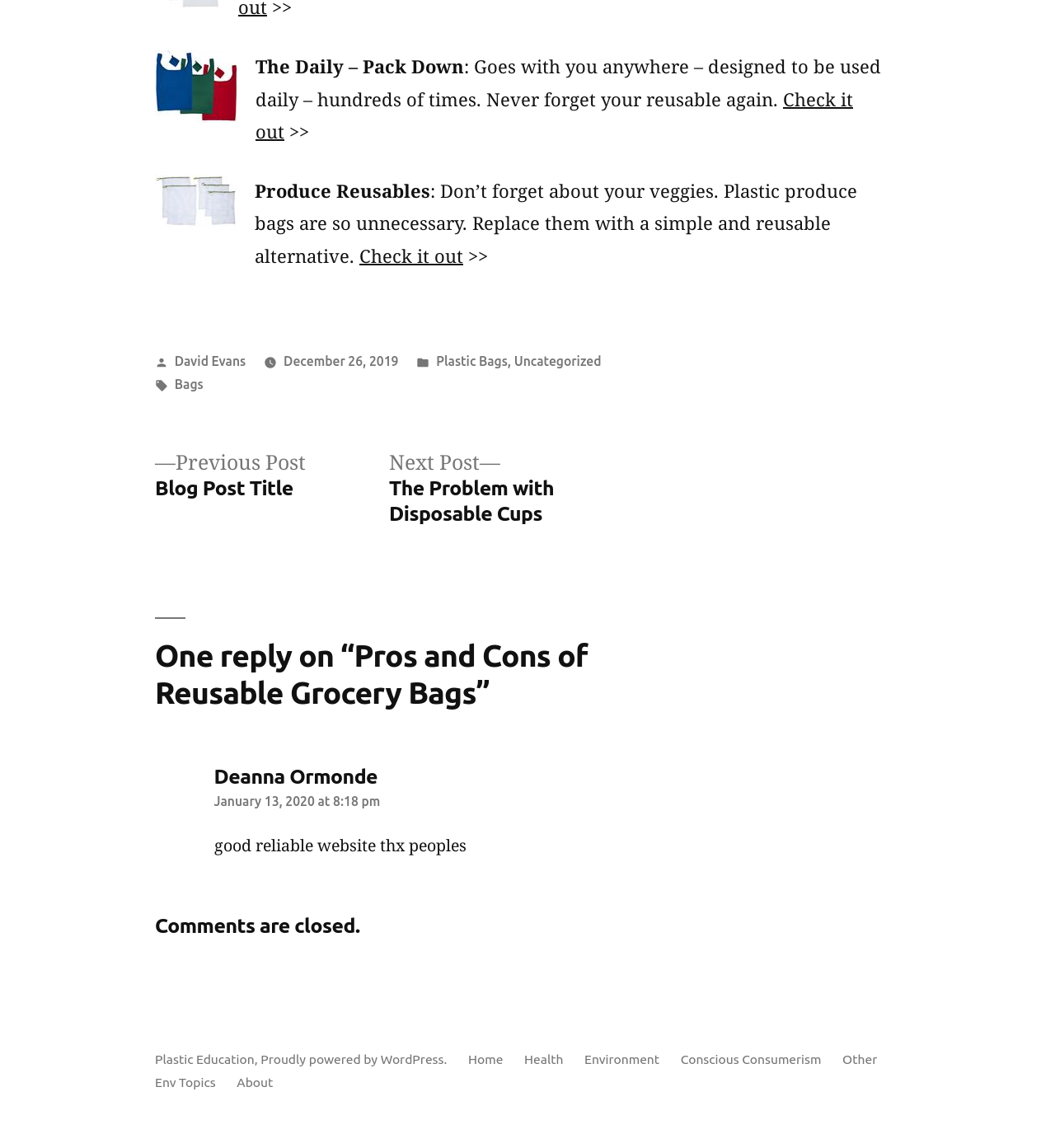Find the bounding box coordinates for the area that must be clicked to perform this action: "Go to home page".

[0.444, 0.916, 0.477, 0.929]